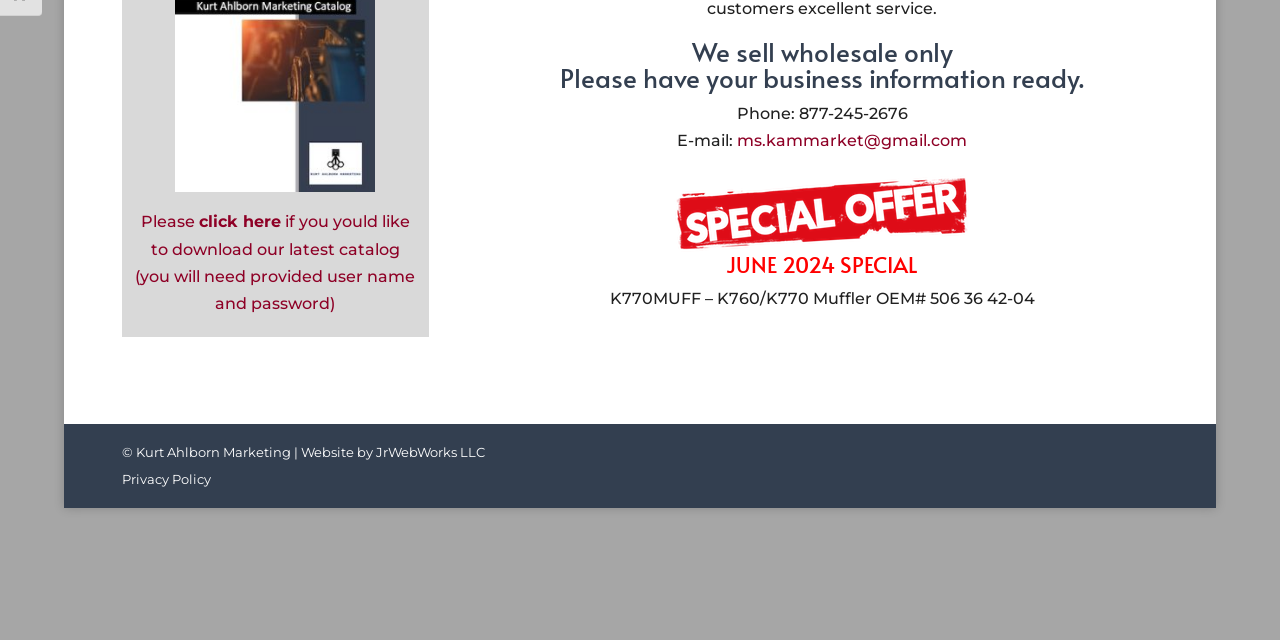Predict the bounding box coordinates of the UI element that matches this description: "© Kurt Ahlborn Marketing". The coordinates should be in the format [left, top, right, bottom] with each value between 0 and 1.

[0.095, 0.694, 0.227, 0.719]